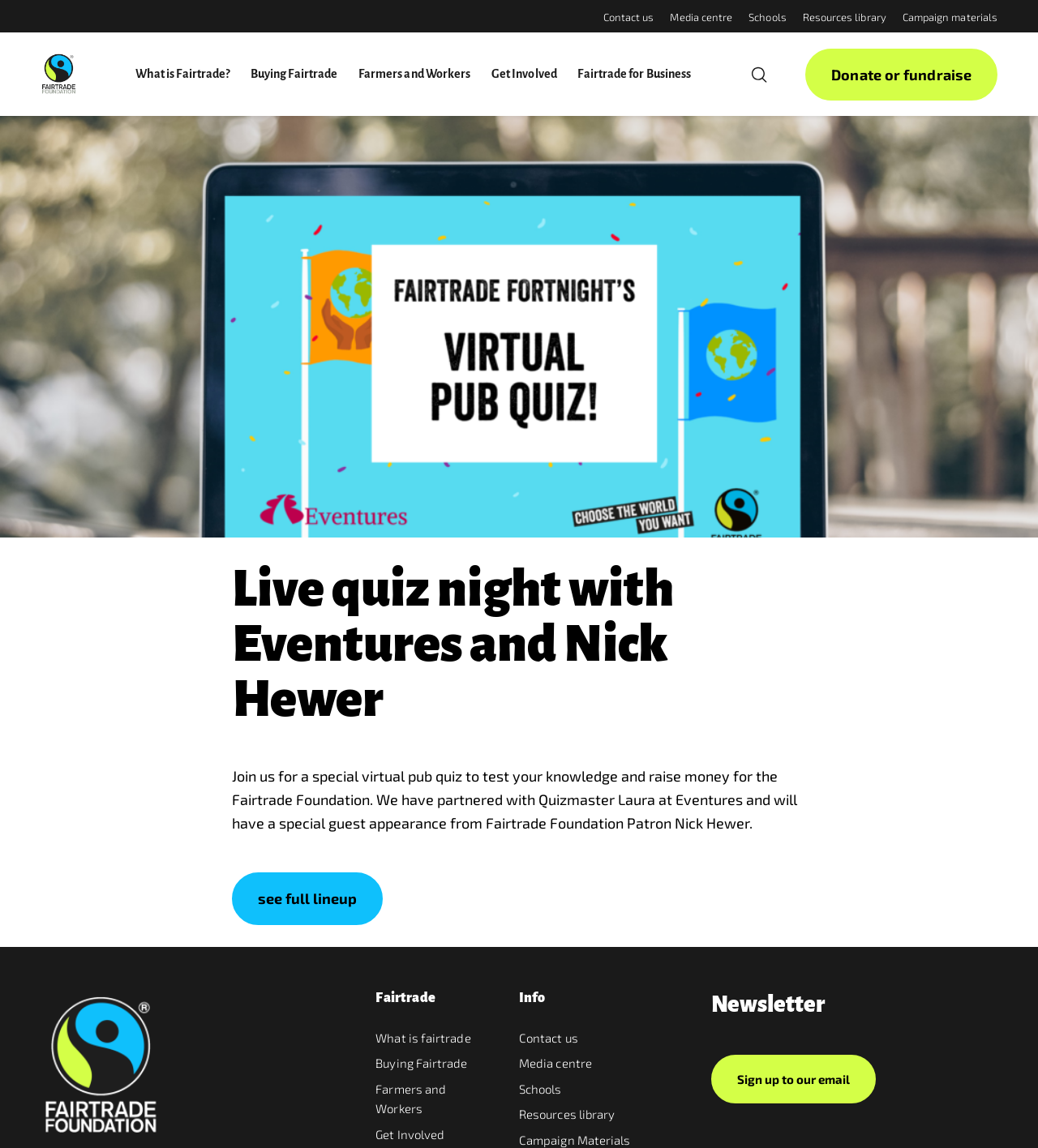Answer the question in a single word or phrase:
Who is the special guest at the virtual pub quiz?

Nick Hewer